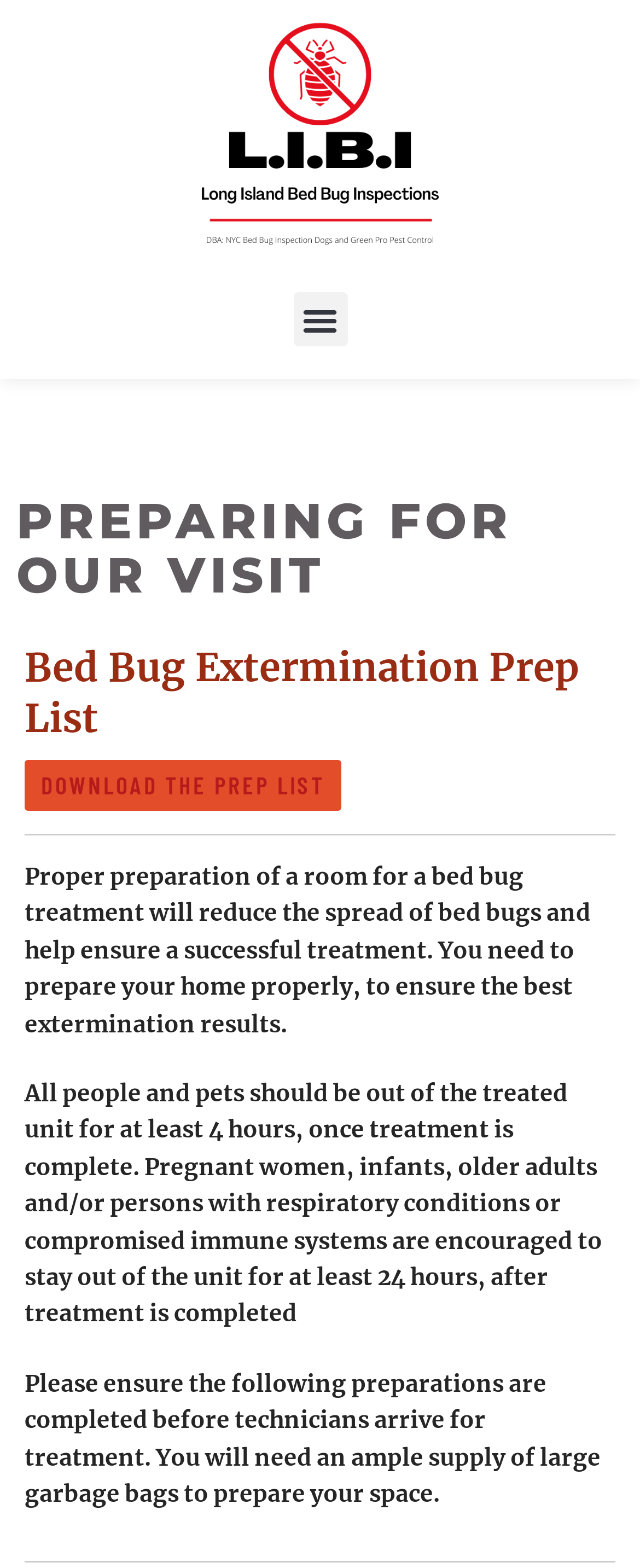Ascertain the bounding box coordinates for the UI element detailed here: "Download the Prep List". The coordinates should be provided as [left, top, right, bottom] with each value being a float between 0 and 1.

[0.038, 0.485, 0.533, 0.517]